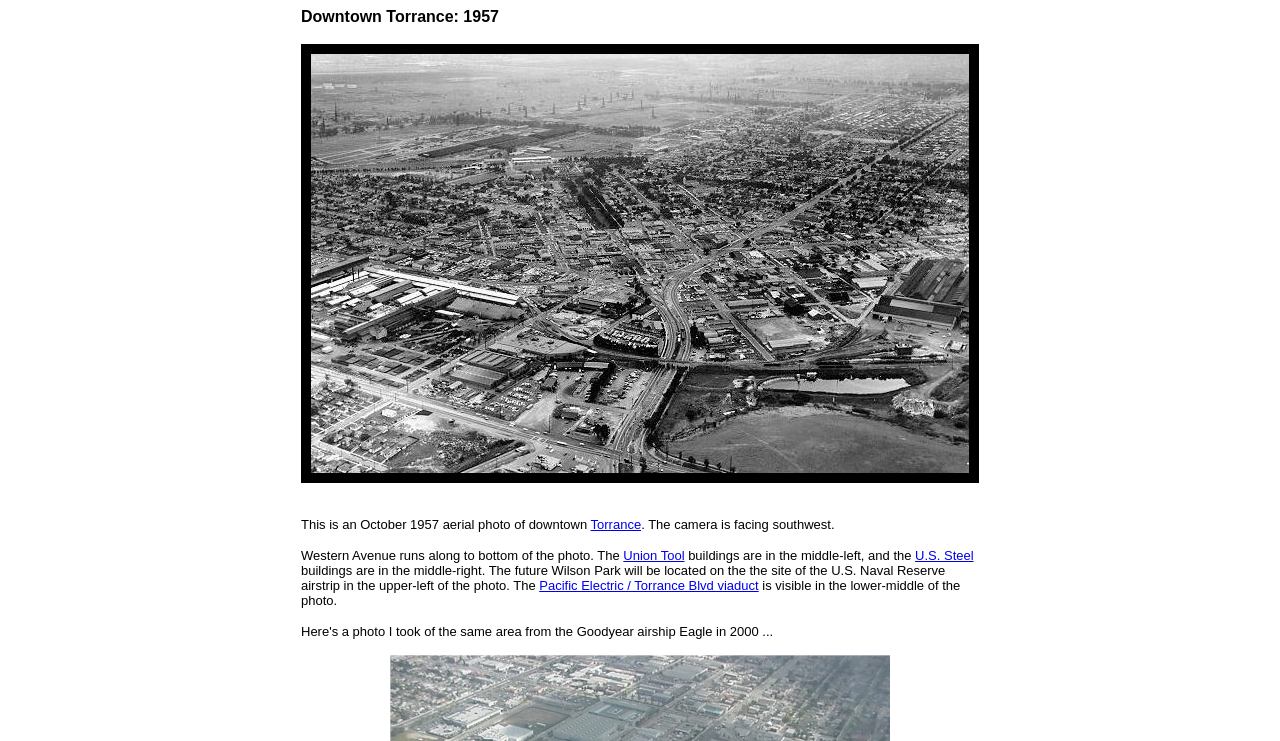From the webpage screenshot, predict the bounding box of the UI element that matches this description: "Torrance".

[0.461, 0.698, 0.501, 0.718]